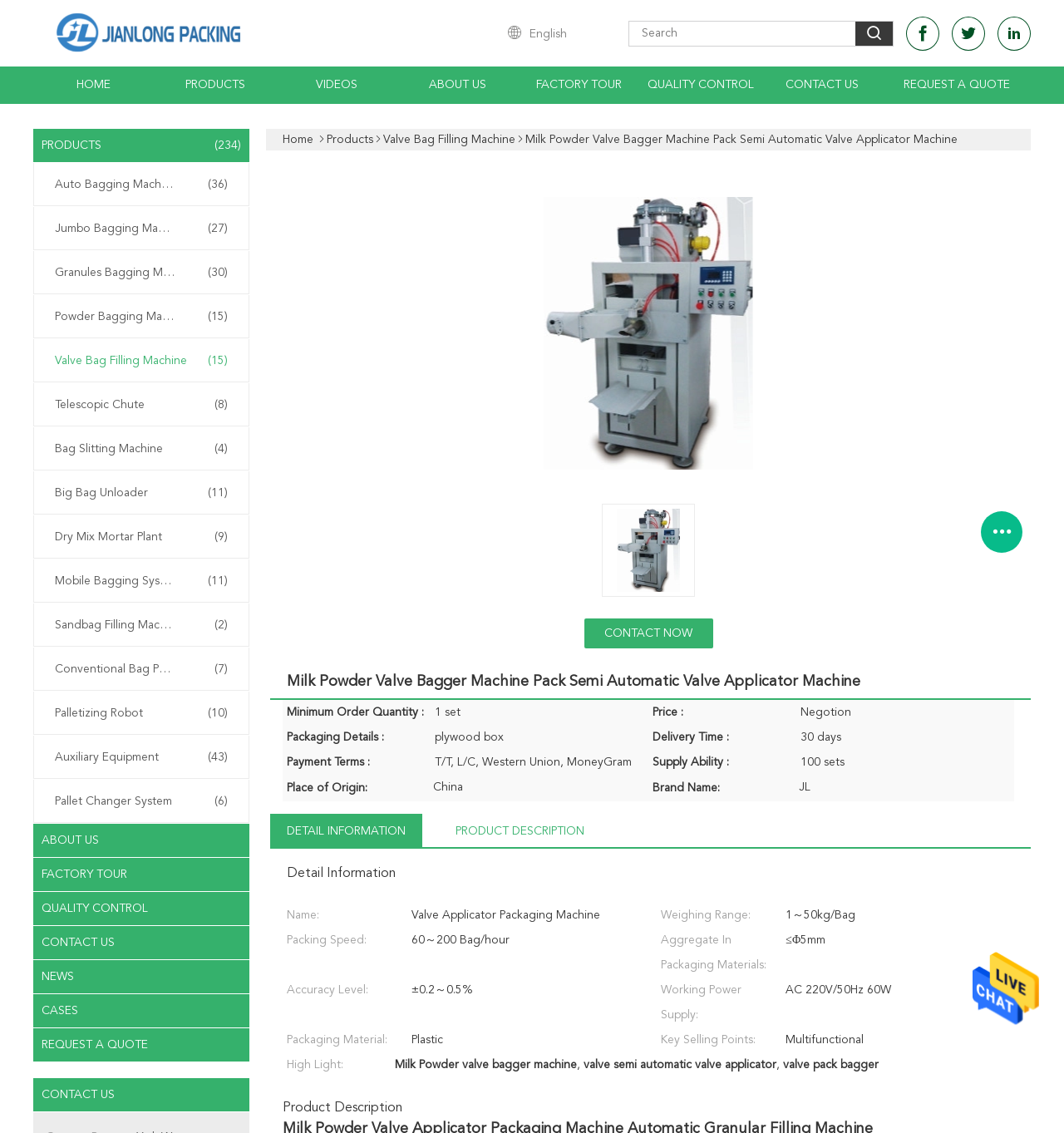Can you specify the bounding box coordinates for the region that should be clicked to fulfill this instruction: "Search for products".

[0.591, 0.023, 0.804, 0.036]